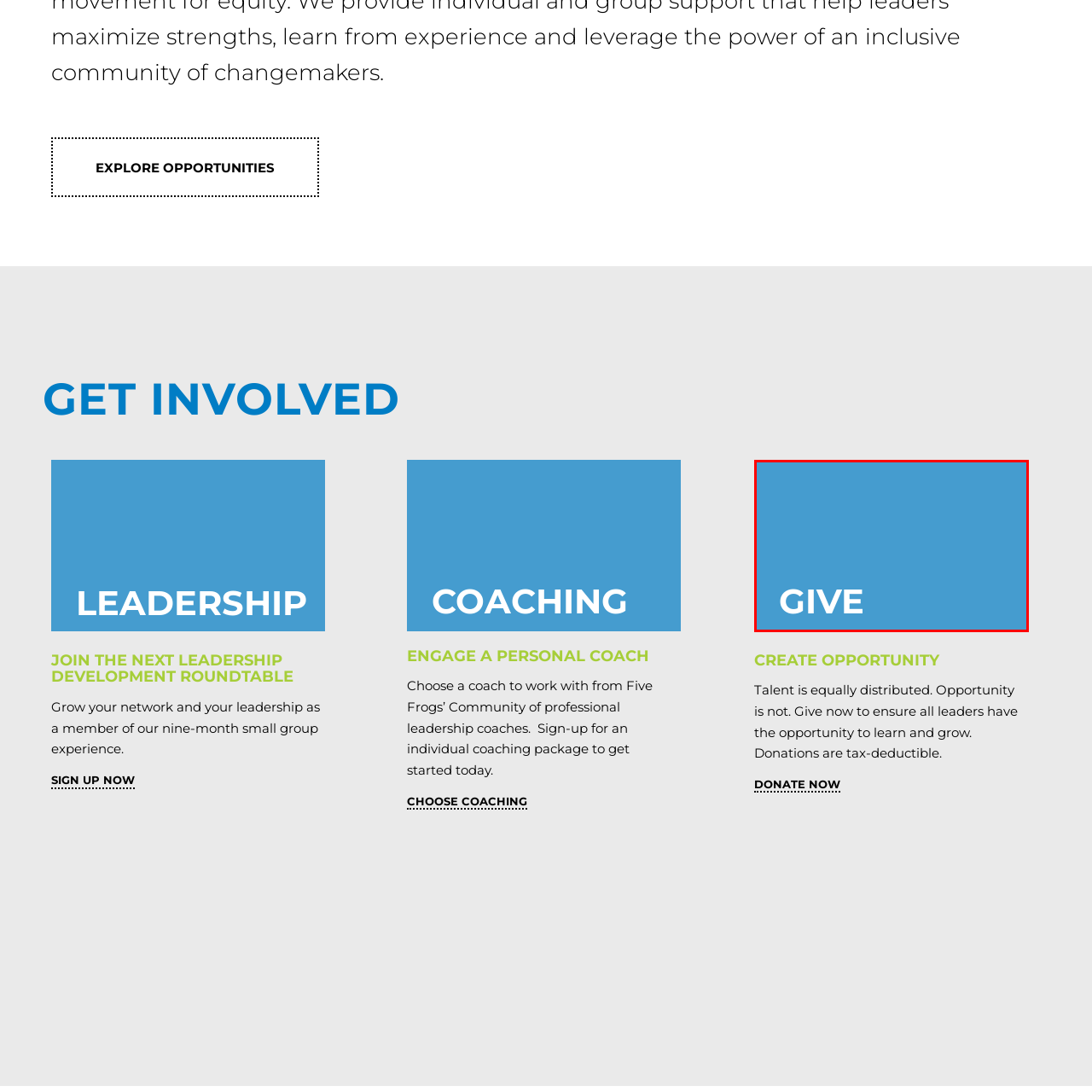Examine the image indicated by the red box and respond with a single word or phrase to the following question:
What is the theme of the leadership development initiatives?

Equitable access to opportunities